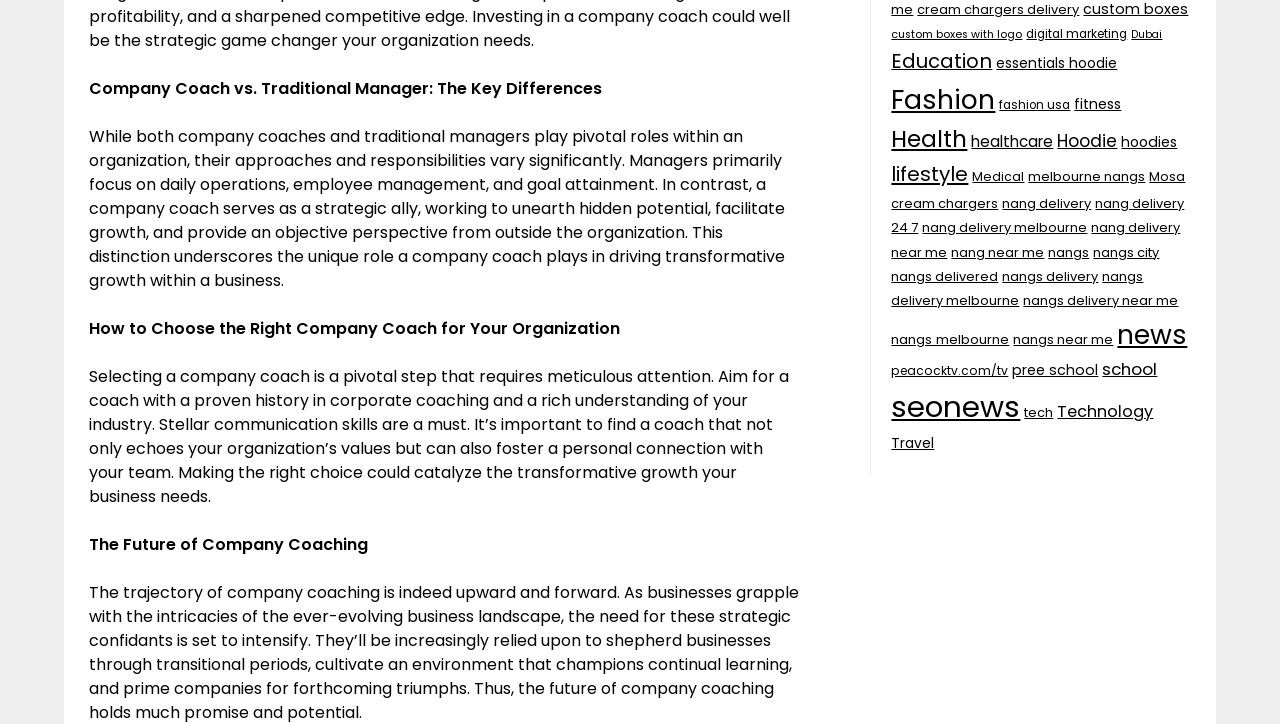What is the trend of company coaching?
Using the visual information, answer the question in a single word or phrase.

Upward and forward